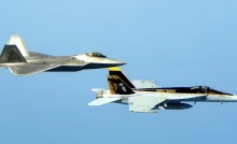Which branch of the US military uses the F/A-18 Hornet?
Using the information presented in the image, please offer a detailed response to the question.

According to the caption, the F/A-18 Hornet is a multirole combat aircraft used by both the U.S. Navy and Marine Corps, indicating that it is operated by these two branches of the US military.